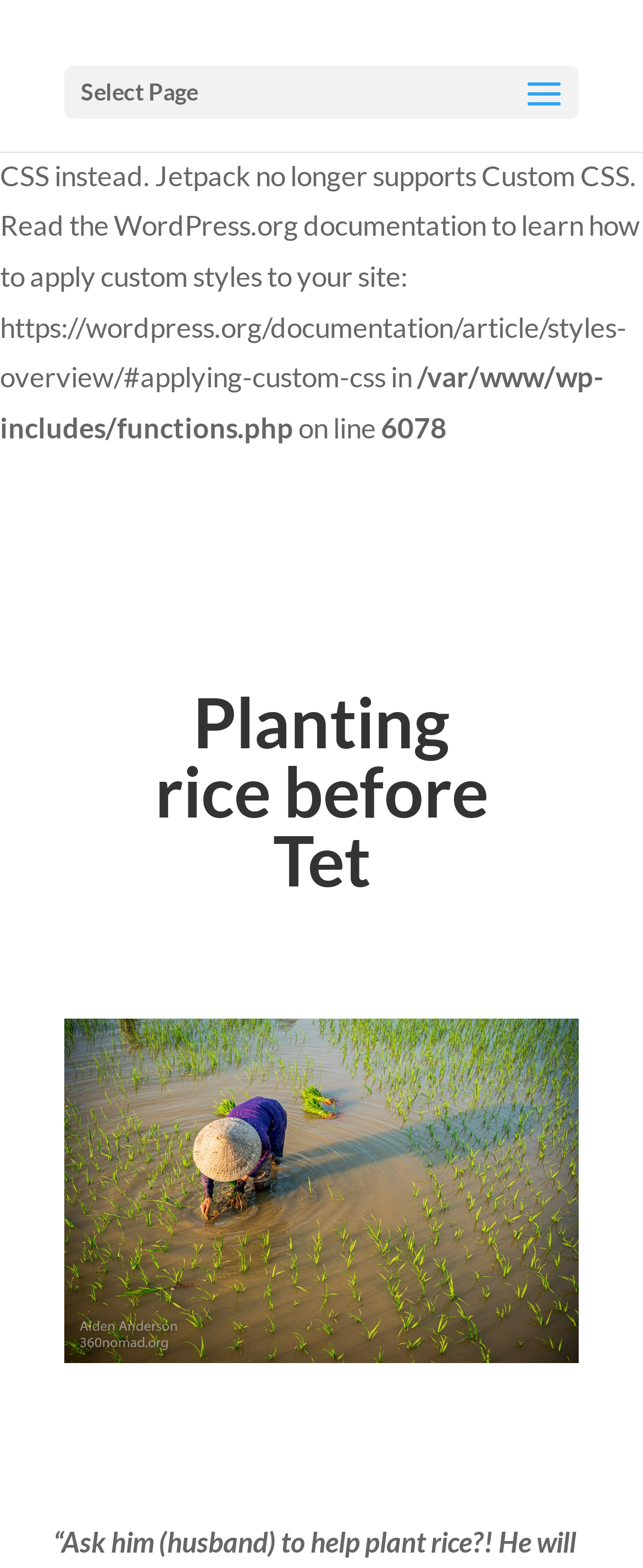Give a one-word or short phrase answer to the question: 
What is the quote at the bottom of the page?

“Ask him (husband) to help plant rice?! He will step on all the rice!!!”